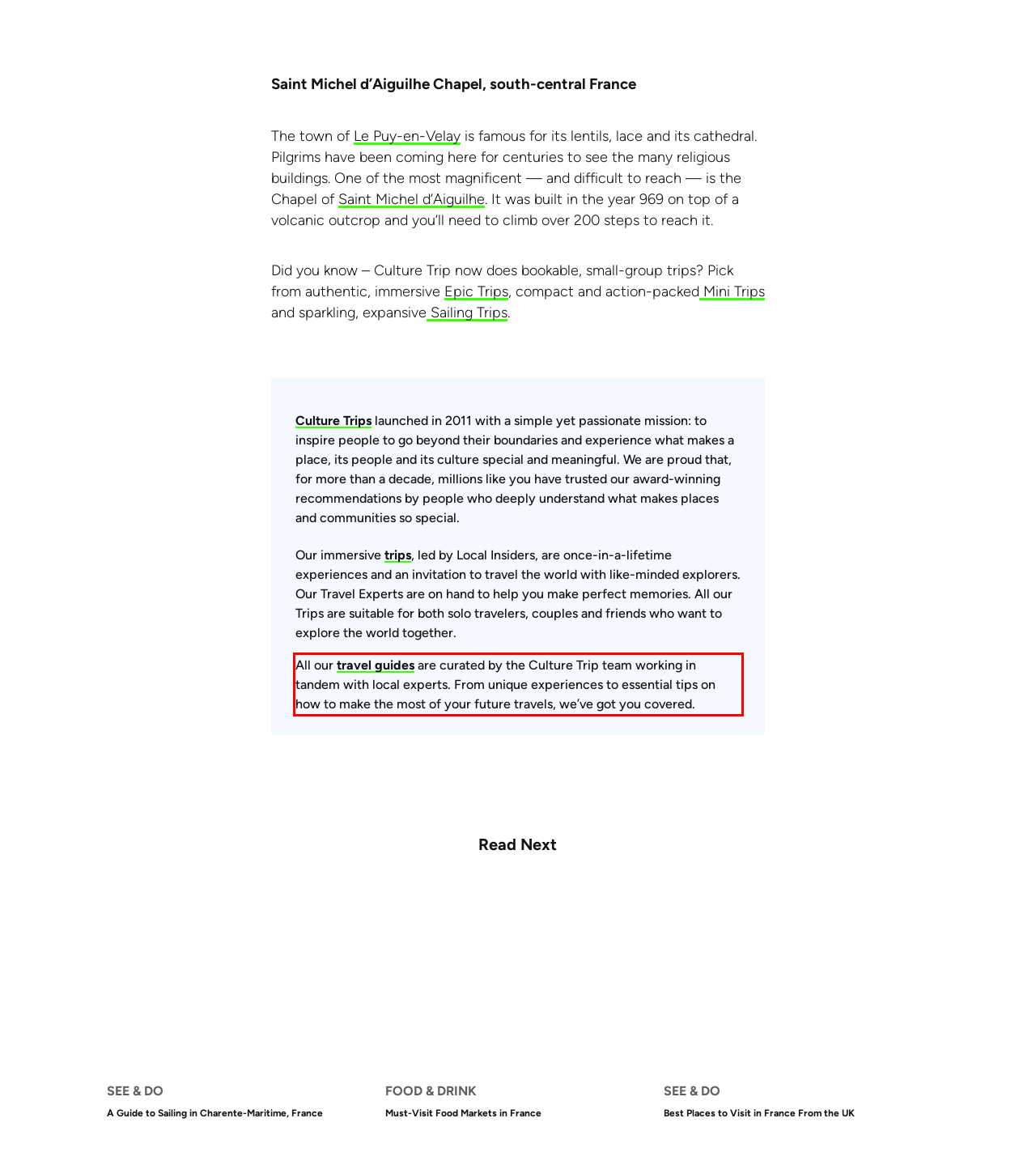With the given screenshot of a webpage, locate the red rectangle bounding box and extract the text content using OCR.

All our travel guides are curated by the Culture Trip team working in tandem with local experts. From unique experiences to essential tips on how to make the most of your future travels, we’ve got you covered.